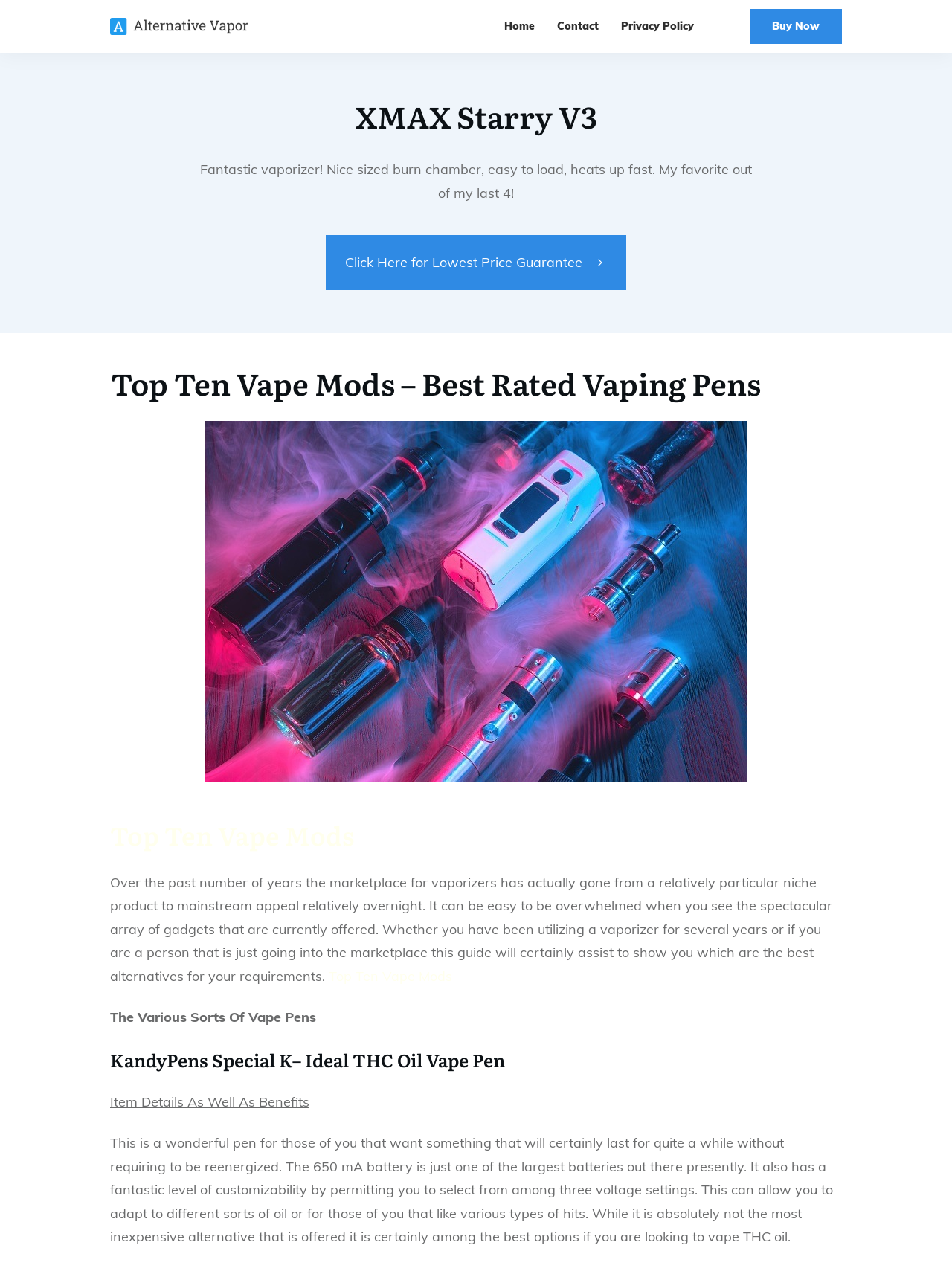What is the purpose of the guide on this webpage?
Please give a detailed and elaborate answer to the question.

I found the answer by reading the static text element that describes the purpose of the guide, which mentions that it will assist to show you which are the best alternatives for your requirements.